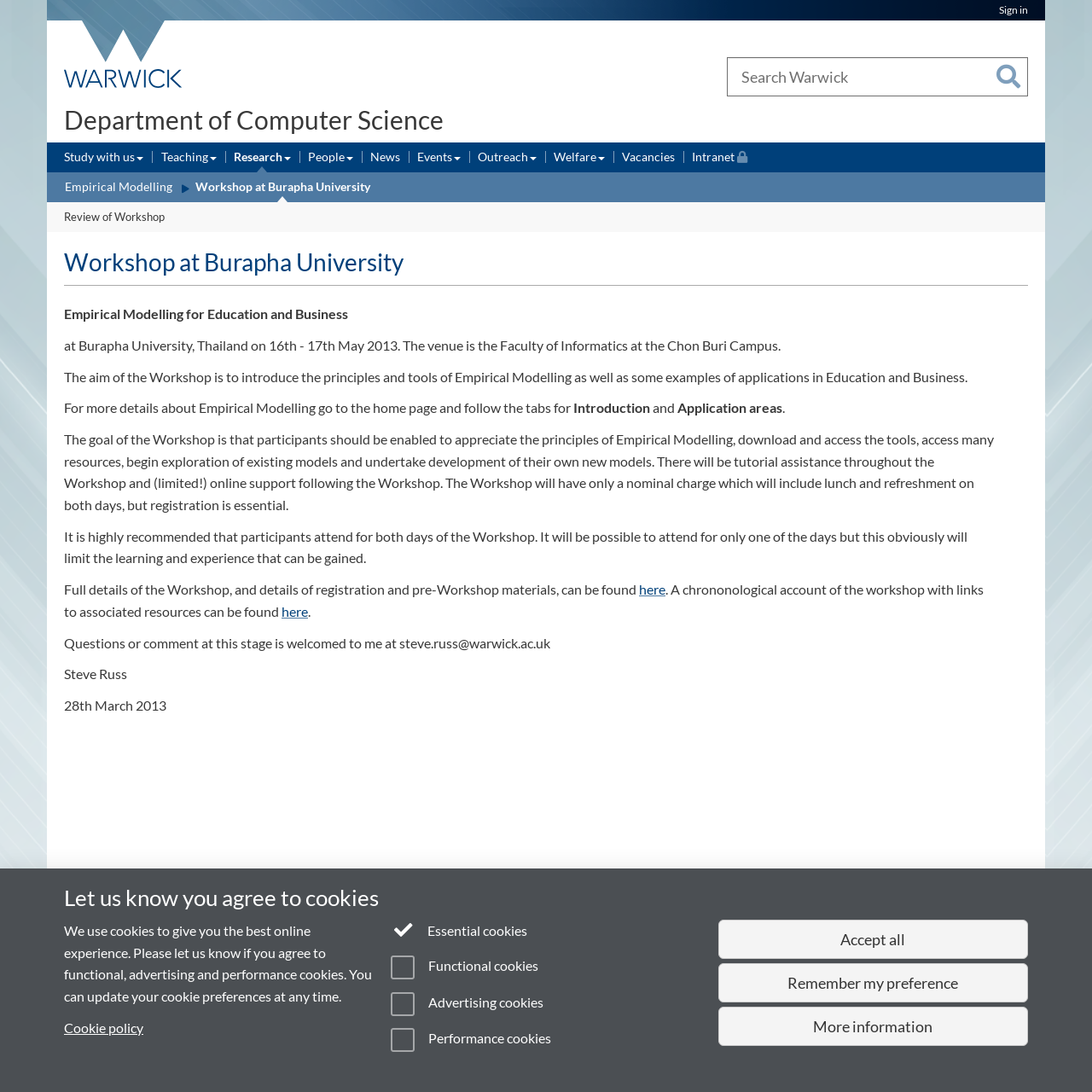Extract the main headline from the webpage and generate its text.

Department of Computer Science